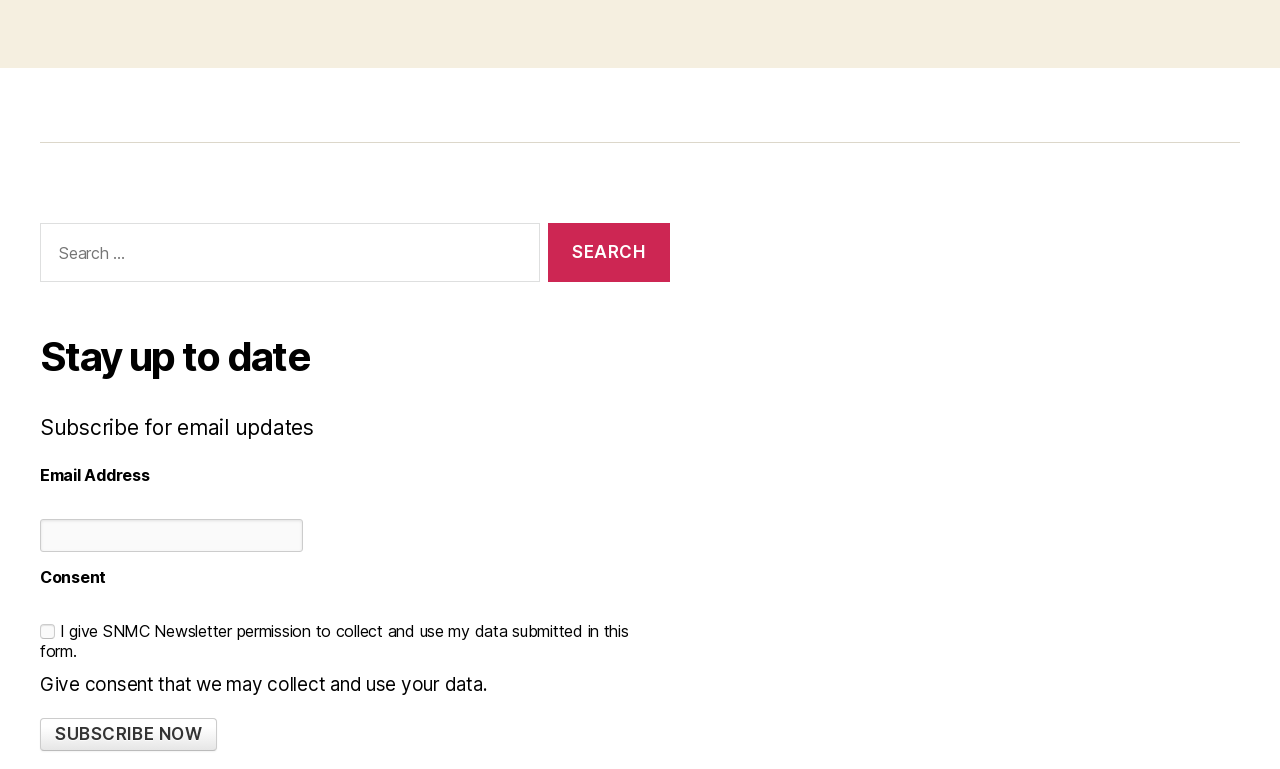What is the function of the 'SUBSCRIBE NOW' button? Based on the screenshot, please respond with a single word or phrase.

Subscribe to newsletter